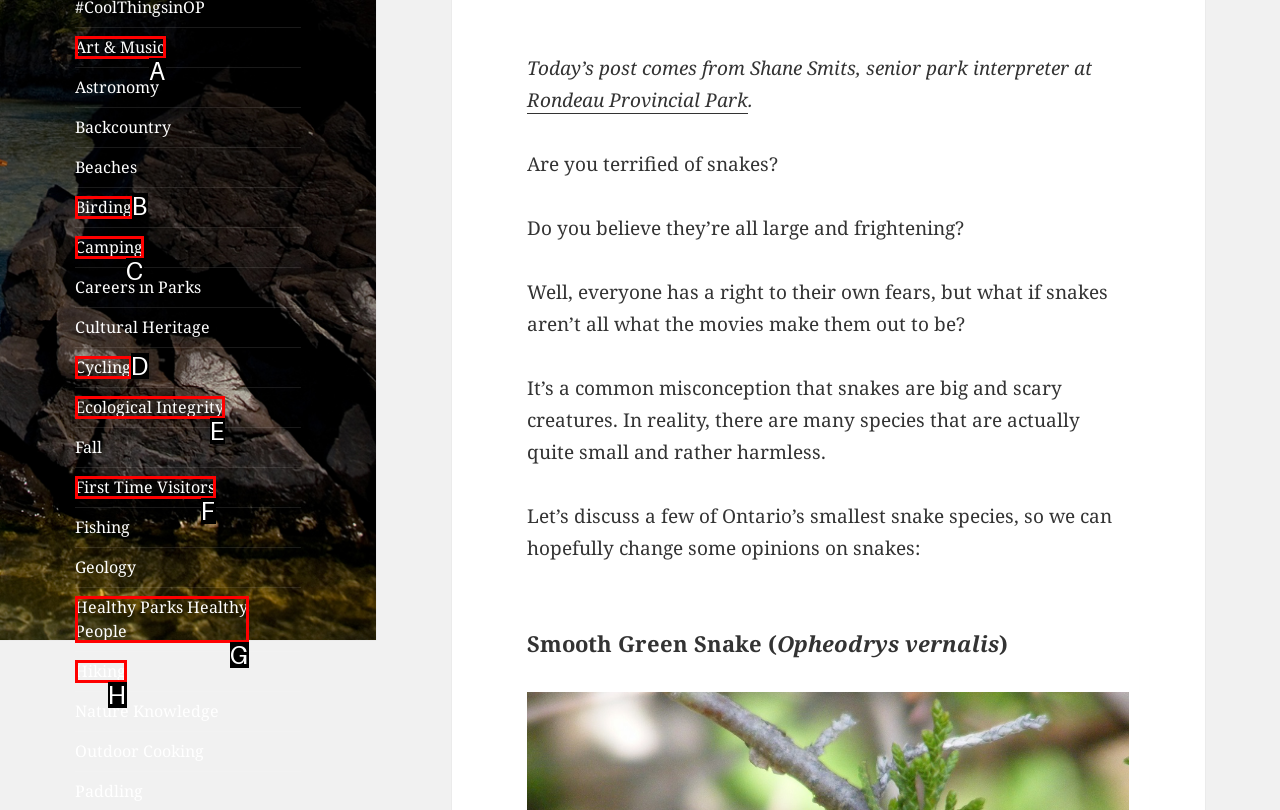Match the following description to a UI element: Birding
Provide the letter of the matching option directly.

B